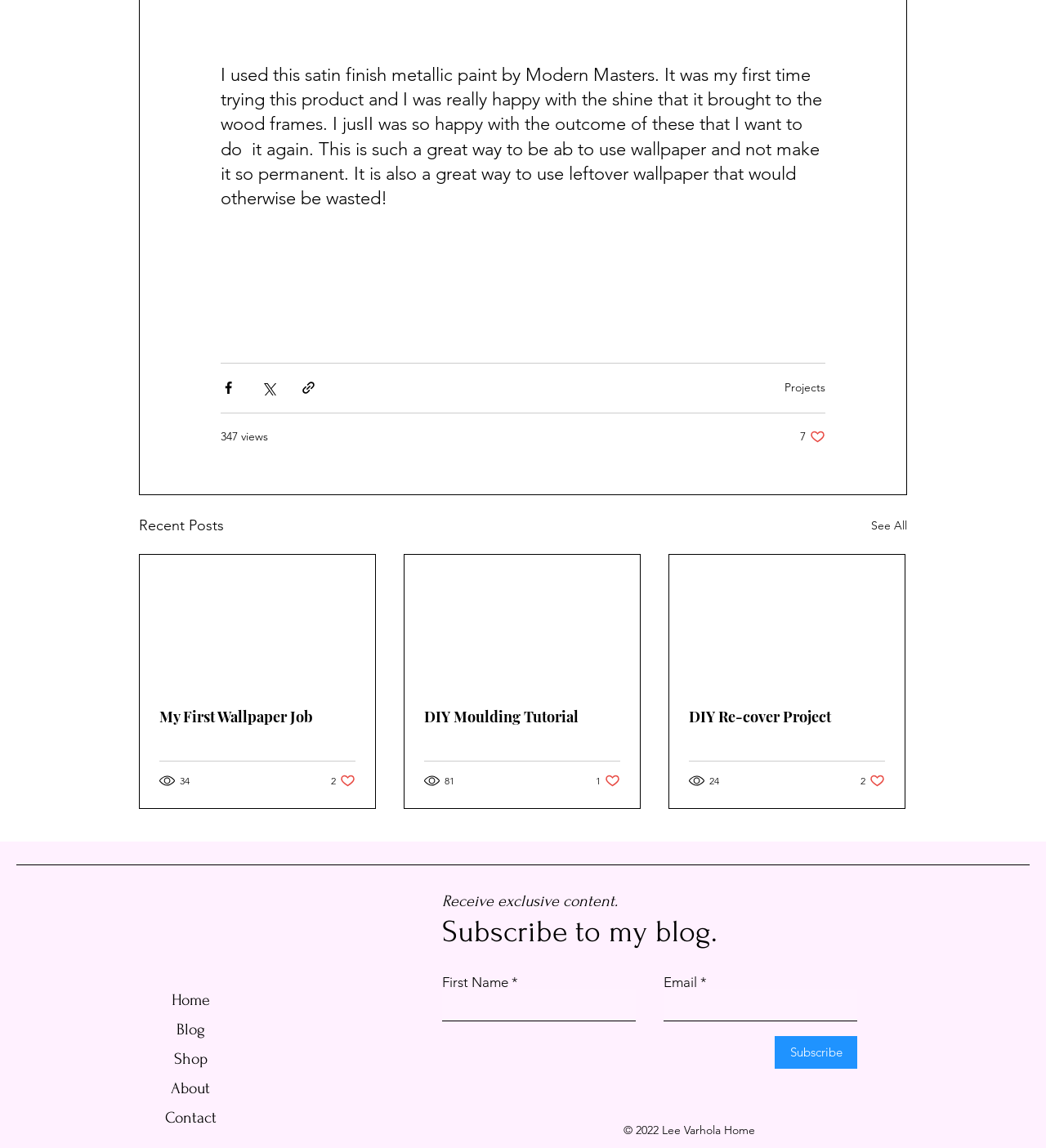Please give the bounding box coordinates of the area that should be clicked to fulfill the following instruction: "Go to Home page". The coordinates should be in the format of four float numbers from 0 to 1, i.e., [left, top, right, bottom].

None